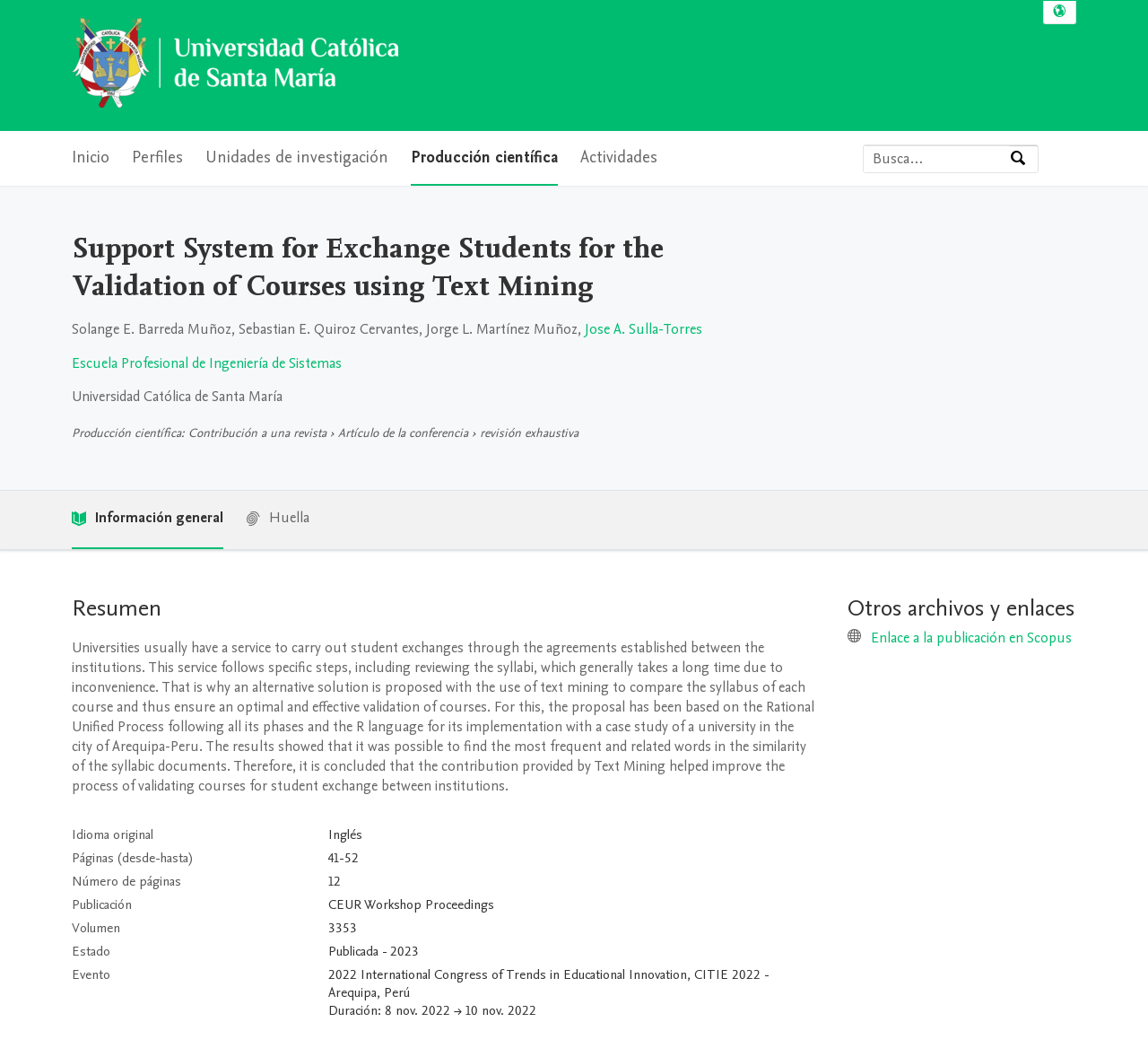How many rows are there in the table?
Give a single word or phrase as your answer by examining the image.

6